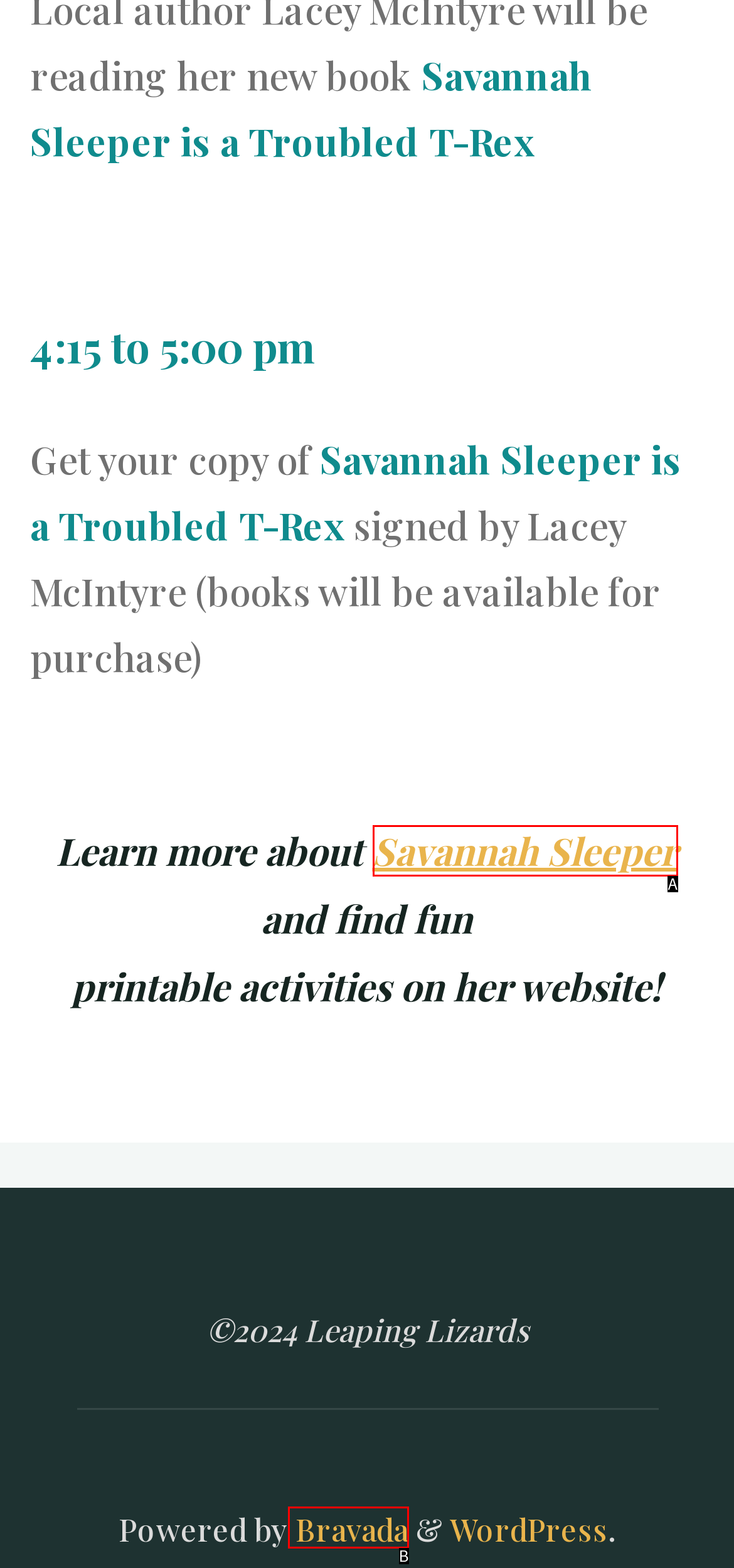Determine which option matches the element description: Savannah Sleeper
Reply with the letter of the appropriate option from the options provided.

A